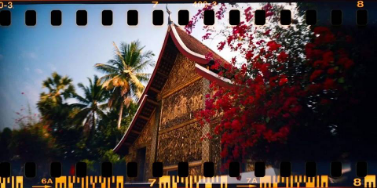Explain the details of the image comprehensively.

This captivating image features a beautifully ornate building, framed by lush green palm trees and vibrant, flowering bougainvillea in the foreground. The warm sunlight casts a gentle glow on the structure, highlighting its intricate carvings and architecture, which suggests a rich cultural heritage. The photo, reminiscent of nostalgic film photography, is bordered by a classic film strip, enhancing the vintage aesthetic. This particular shot ties into the theme of exploring memories and narratives through the art of photography, as showcased in the article about the "Film Swap" event, where participants creatively document their stories using Lomography cameras. The image serves as an invitation to appreciate the colorful fusion of nature and architectural beauty captured through the lens.